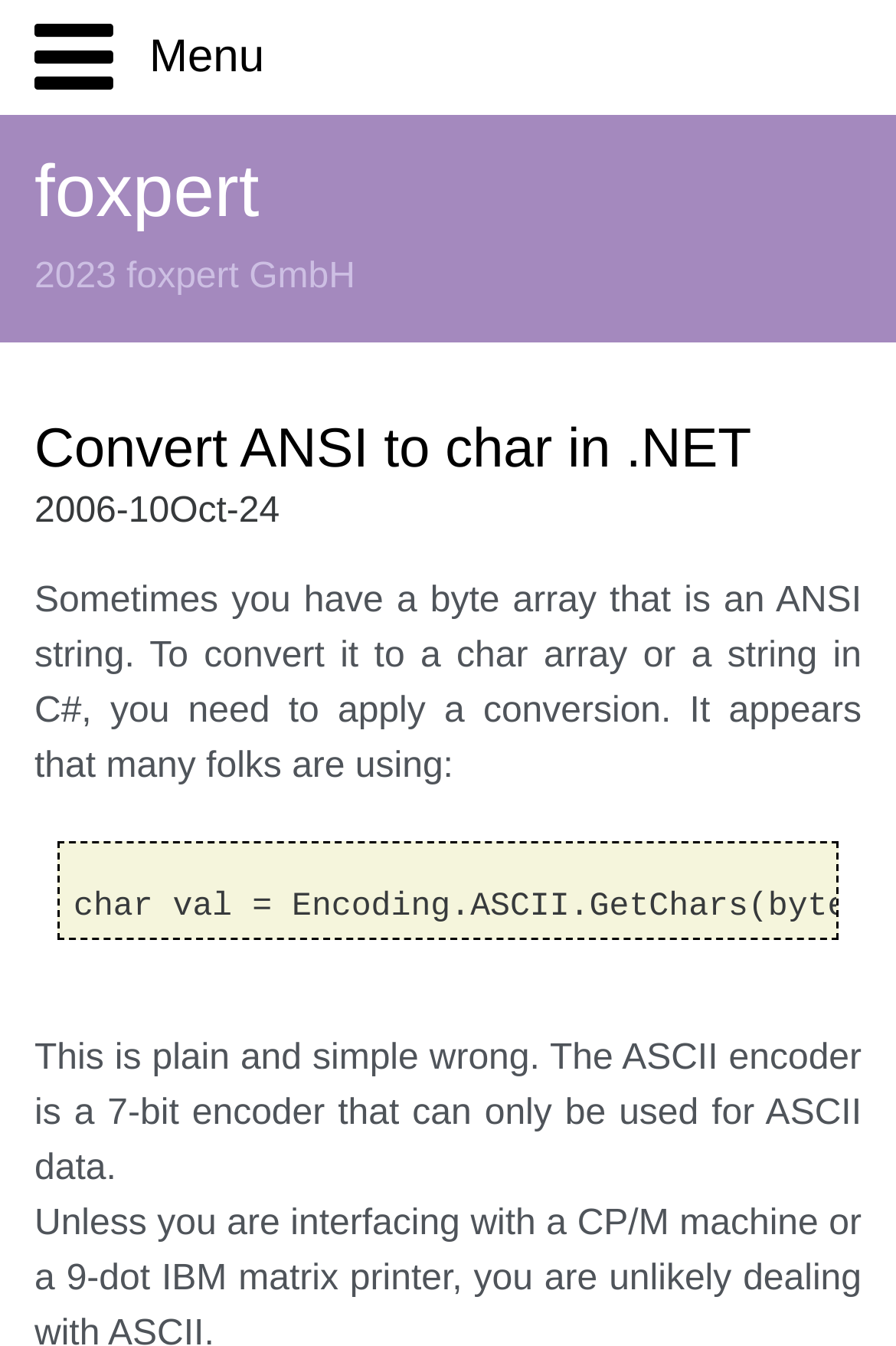Please locate the clickable area by providing the bounding box coordinates to follow this instruction: "Click on Knowlbits".

[0.038, 0.683, 0.962, 0.768]